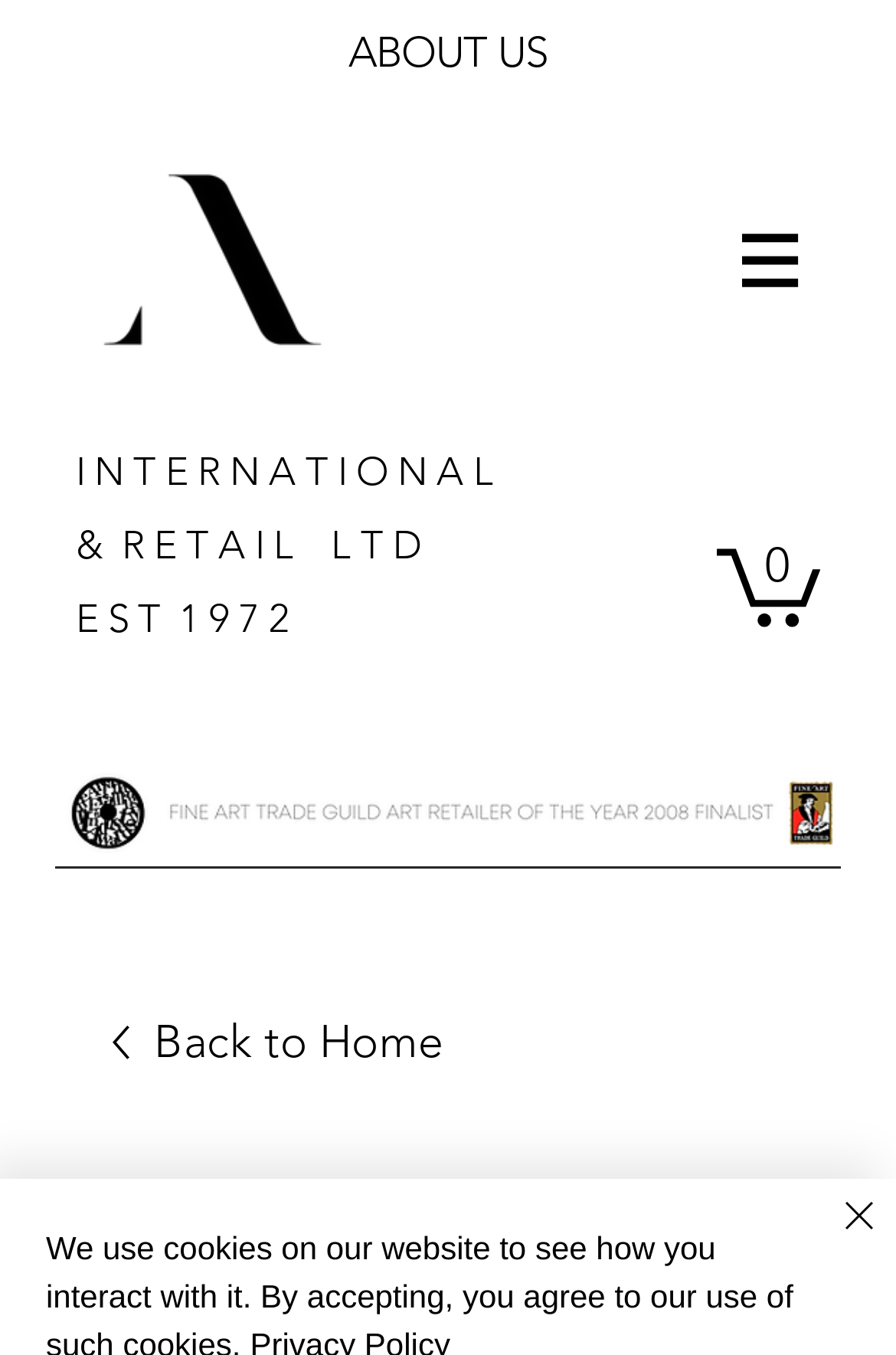Extract the bounding box coordinates for the UI element described by the text: "ABOUT US". The coordinates should be in the form of [left, top, right, bottom] with values between 0 and 1.

[0.319, 0.017, 0.502, 0.048]